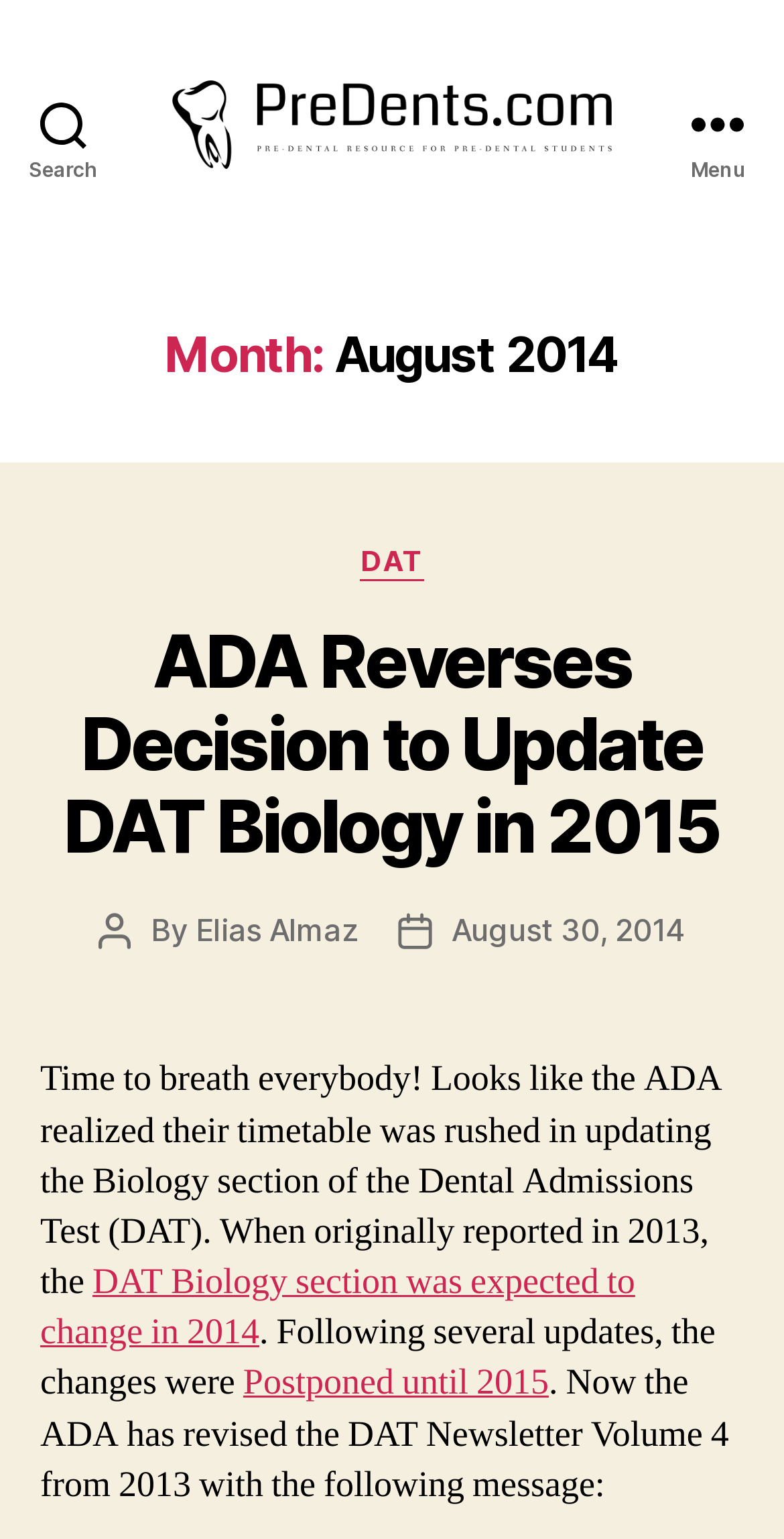Generate a thorough description of the webpage.

The webpage is about an article published on August 30, 2014, on PreDents.com. At the top left, there is a search button. Next to it, there is a link to the website's homepage, accompanied by an image of the website's logo. On the top right, there is a menu button.

Below the top section, there is a header that displays the month and year of the article, "Month: August 2014". Underneath, there are two sections. The first section has a heading "Categories" and a link to "DAT". The second section has a heading "ADA Reverses Decision to Update DAT Biology in 2015" with a link to the same title.

Below these sections, there is a paragraph of text that discusses the ADA's decision to update the DAT Biology section. The text is divided into several lines, with some parts being links to other articles or resources. The article is written by Elias Almaz and was published on August 30, 2014.